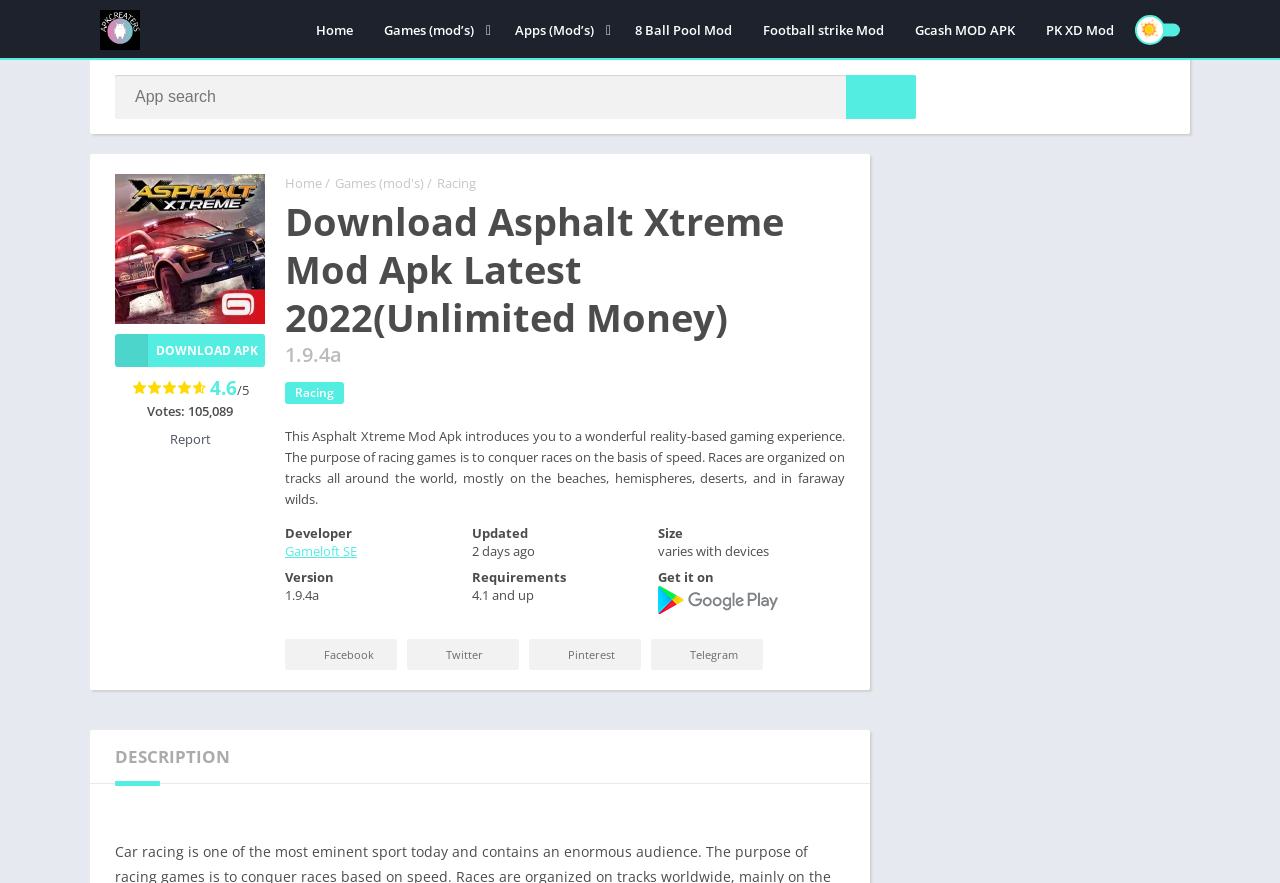Given the element description: "Video Players & Editors", predict the bounding box coordinates of the UI element it refers to, using four float numbers between 0 and 1, i.e., [left, top, right, bottom].

[0.391, 0.054, 0.531, 0.088]